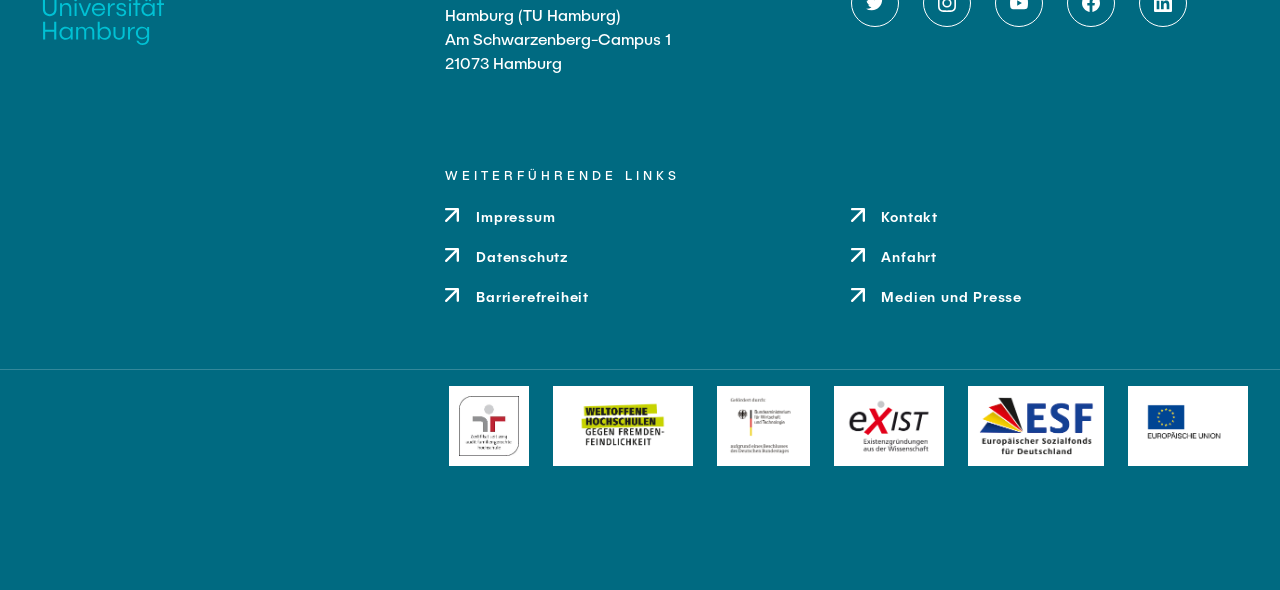Locate and provide the bounding box coordinates for the HTML element that matches this description: "Datenschutz".

[0.348, 0.415, 0.573, 0.456]